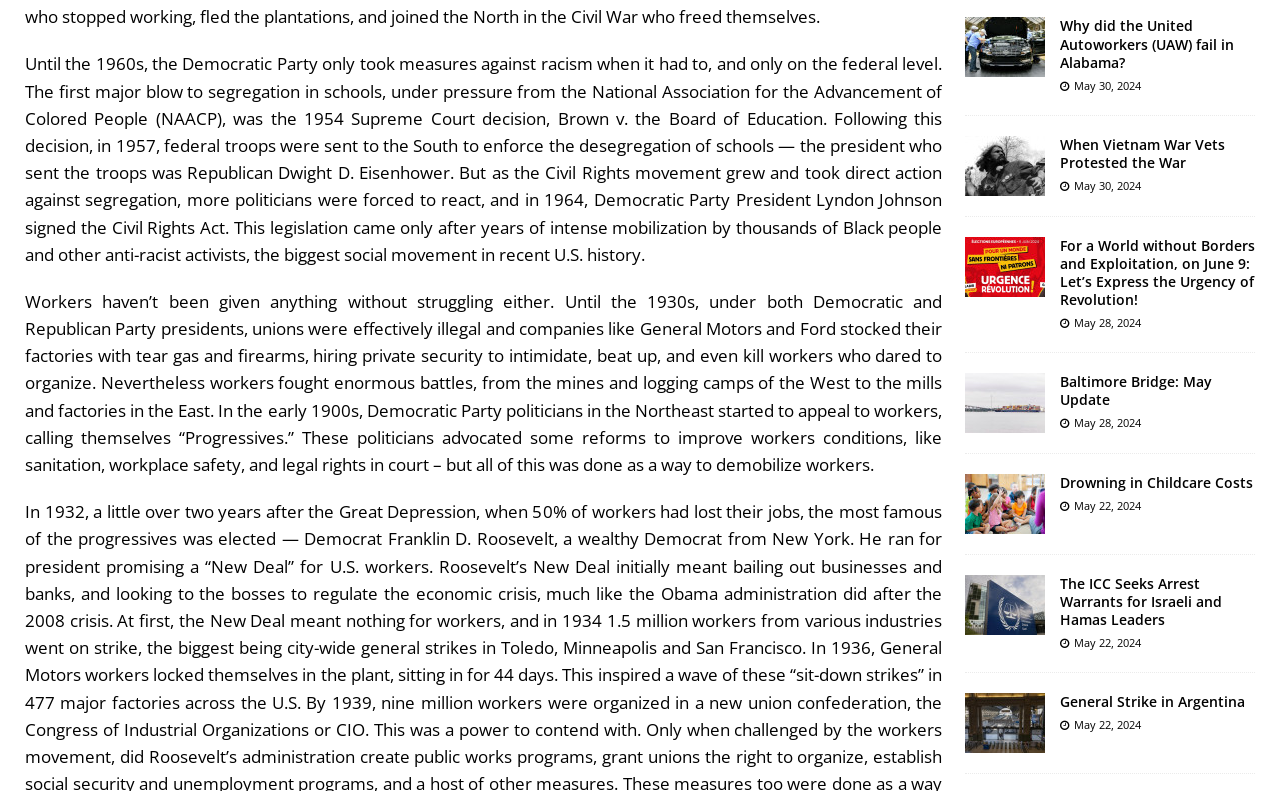Identify the bounding box coordinates of the area that should be clicked in order to complete the given instruction: "Click on the link 'Why did the United Autoworkers (UAW) fail in Alabama?'". The bounding box coordinates should be four float numbers between 0 and 1, i.e., [left, top, right, bottom].

[0.754, 0.022, 0.816, 0.098]